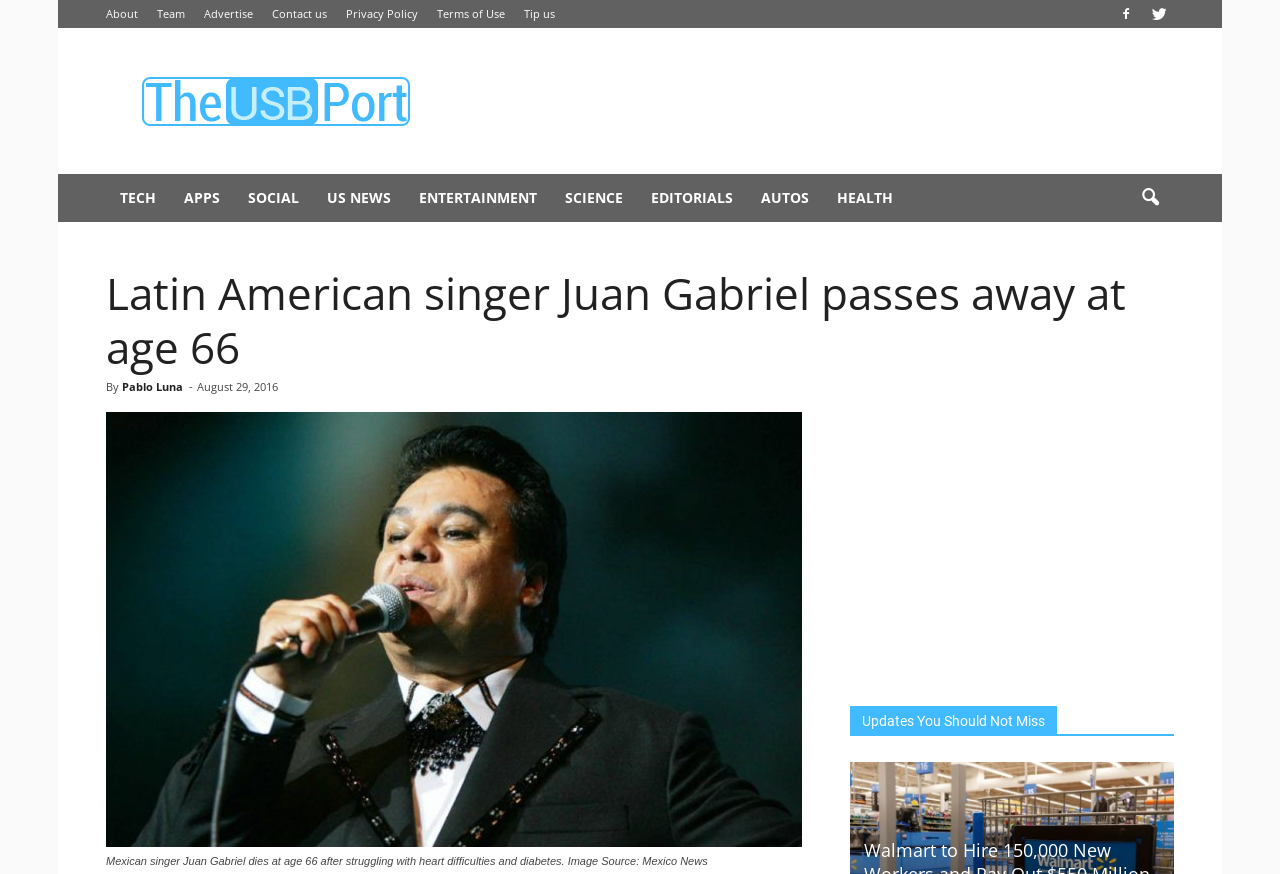Refer to the screenshot and answer the following question in detail:
What is the date of the article?

The answer can be found in the section below the header, where it is stated 'August 29, 2016'. This indicates that the date of the article is August 29, 2016.